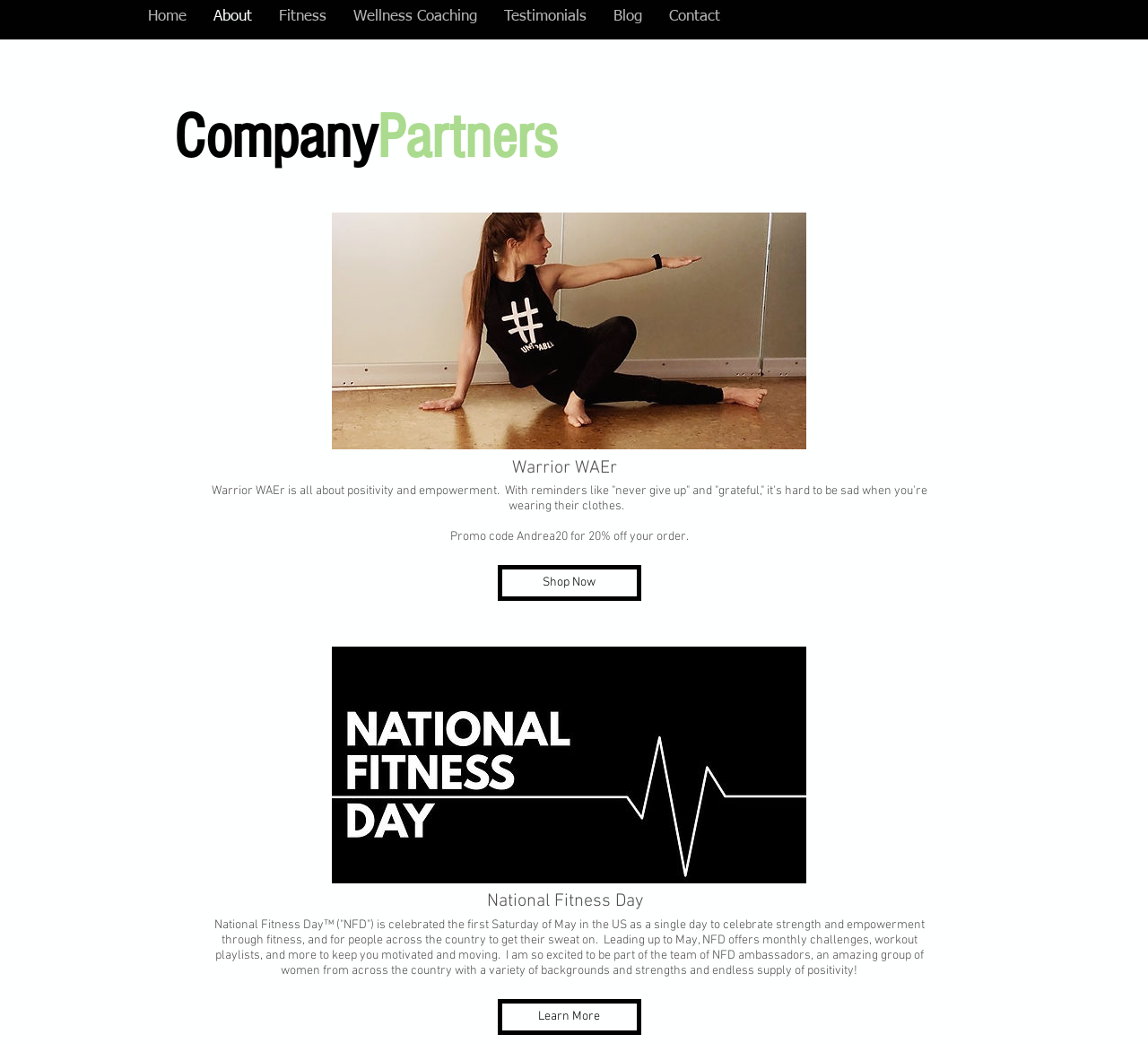Please identify the bounding box coordinates of the clickable region that I should interact with to perform the following instruction: "Shop Warrior Wear". The coordinates should be expressed as four float numbers between 0 and 1, i.e., [left, top, right, bottom].

[0.433, 0.542, 0.558, 0.576]